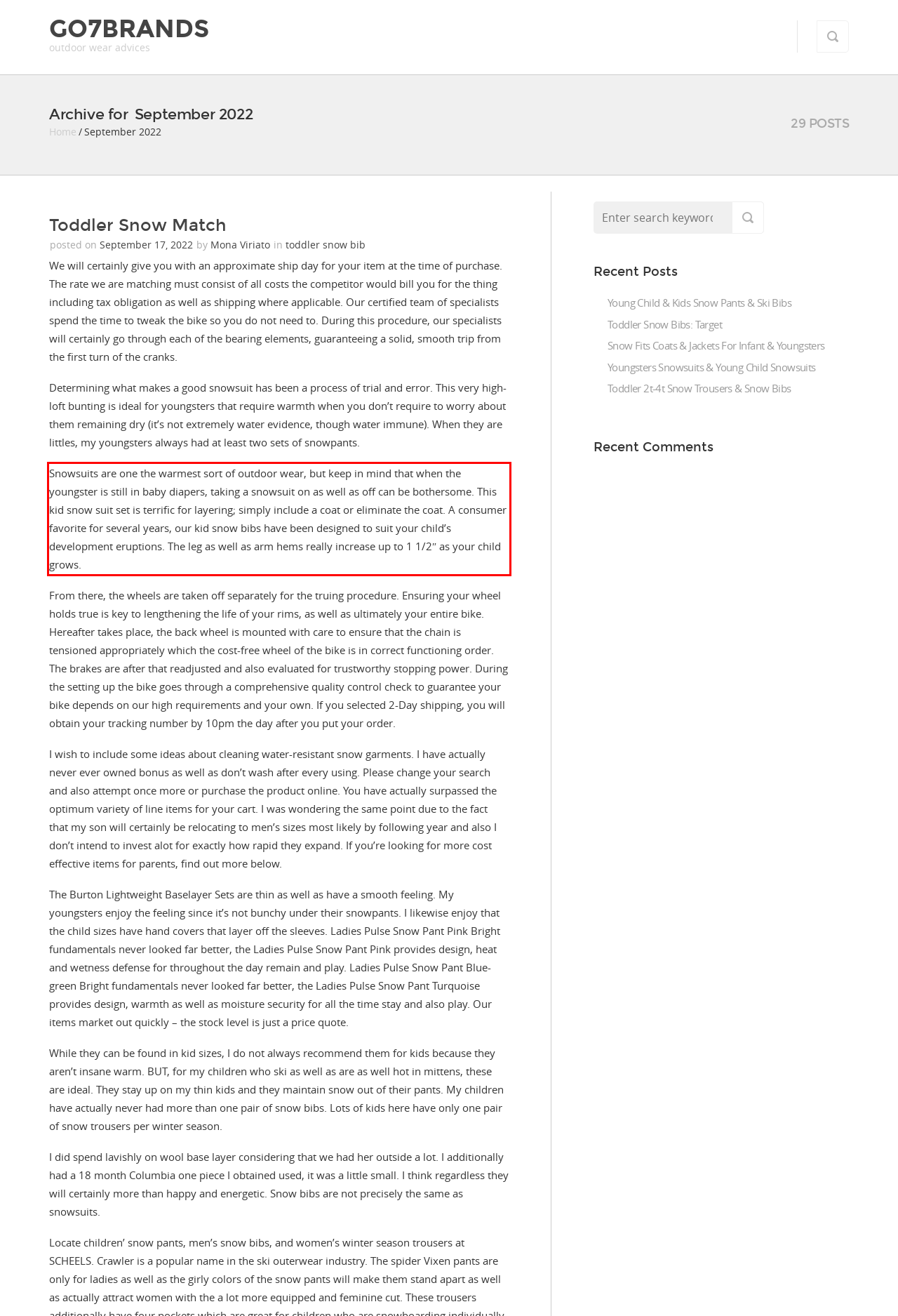Given the screenshot of the webpage, identify the red bounding box, and recognize the text content inside that red bounding box.

Snowsuits are one the warmest sort of outdoor wear, but keep in mind that when the youngster is still in baby diapers, taking a snowsuit on as well as off can be bothersome. This kid snow suit set is terrific for layering; simply include a coat or eliminate the coat. A consumer favorite for several years, our kid snow bibs have been designed to suit your child’s development eruptions. The leg as well as arm hems really increase up to 1 1/2″ as your child grows.